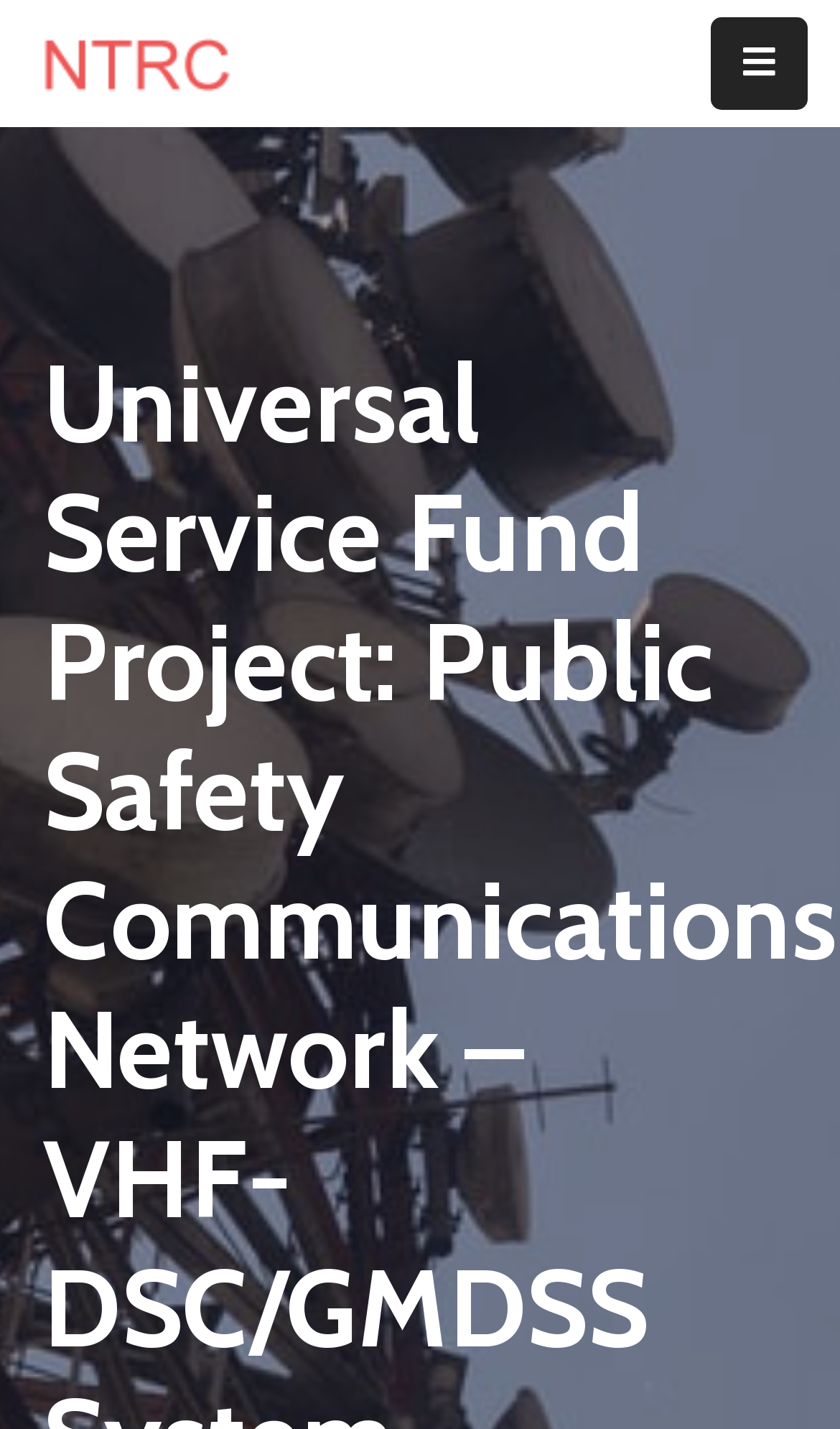How many menu items are there?
Refer to the image and respond with a one-word or short-phrase answer.

8